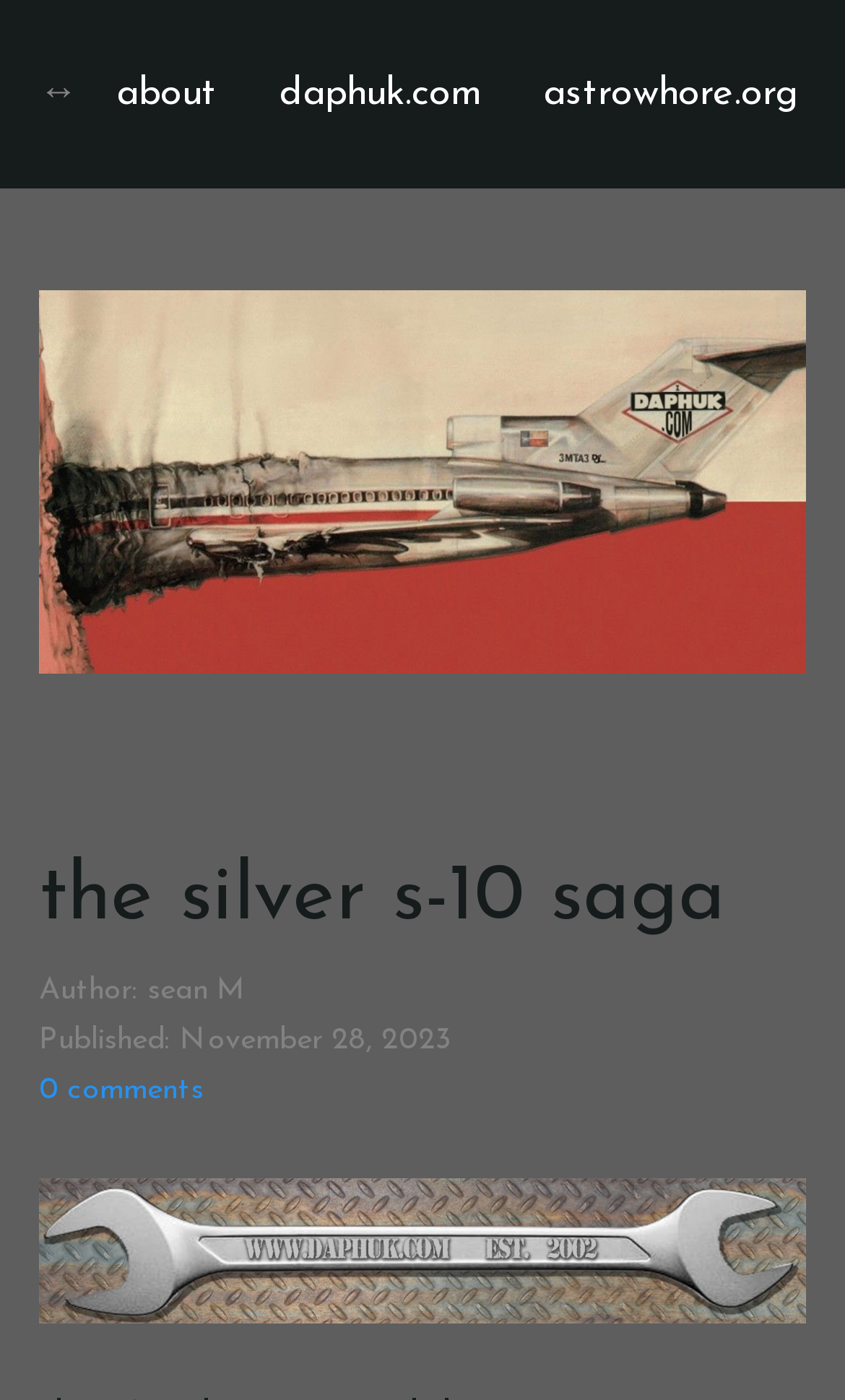Determine the bounding box coordinates (top-left x, top-left y, bottom-right x, bottom-right y) of the UI element described in the following text: ▸ Next

None